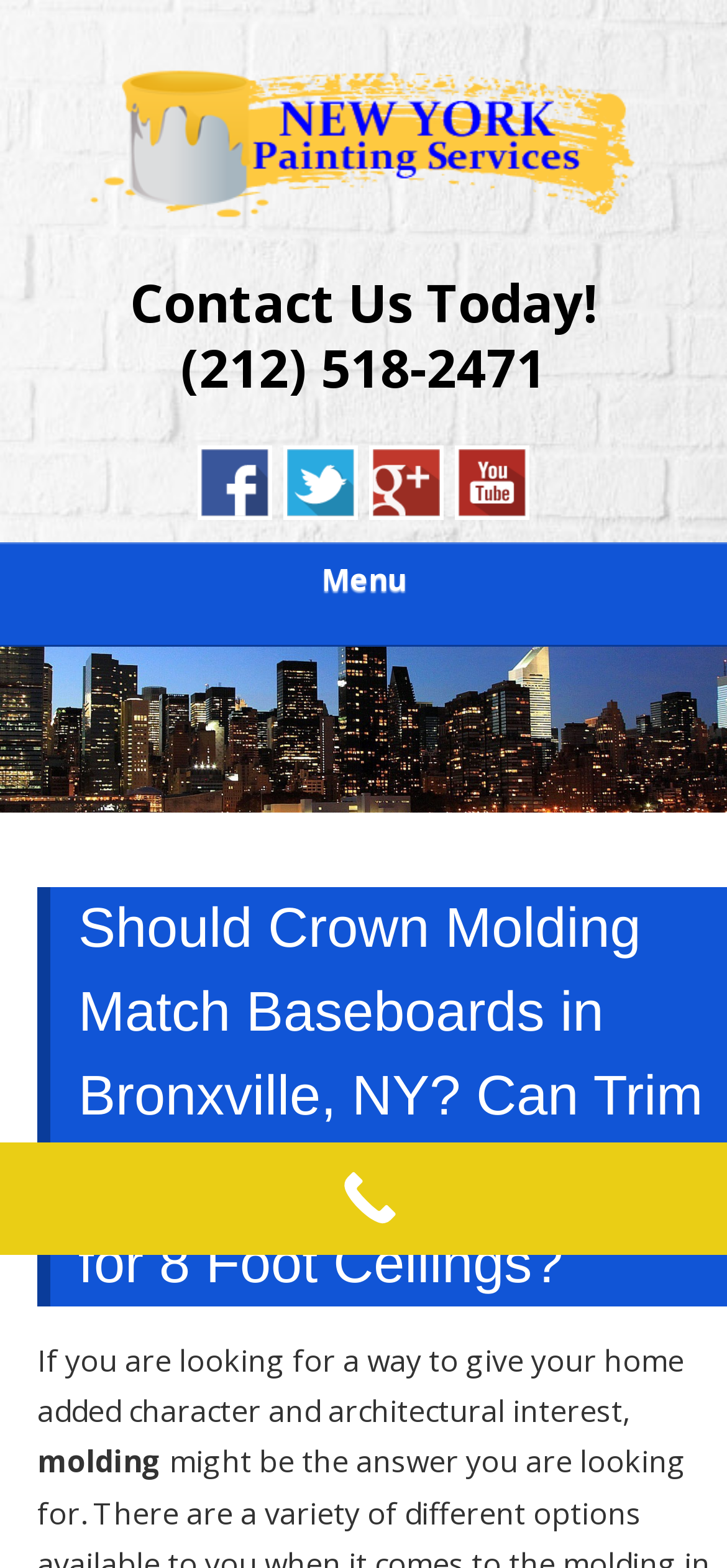What is the company name?
Provide a concise answer using a single word or phrase based on the image.

New York Painting Services